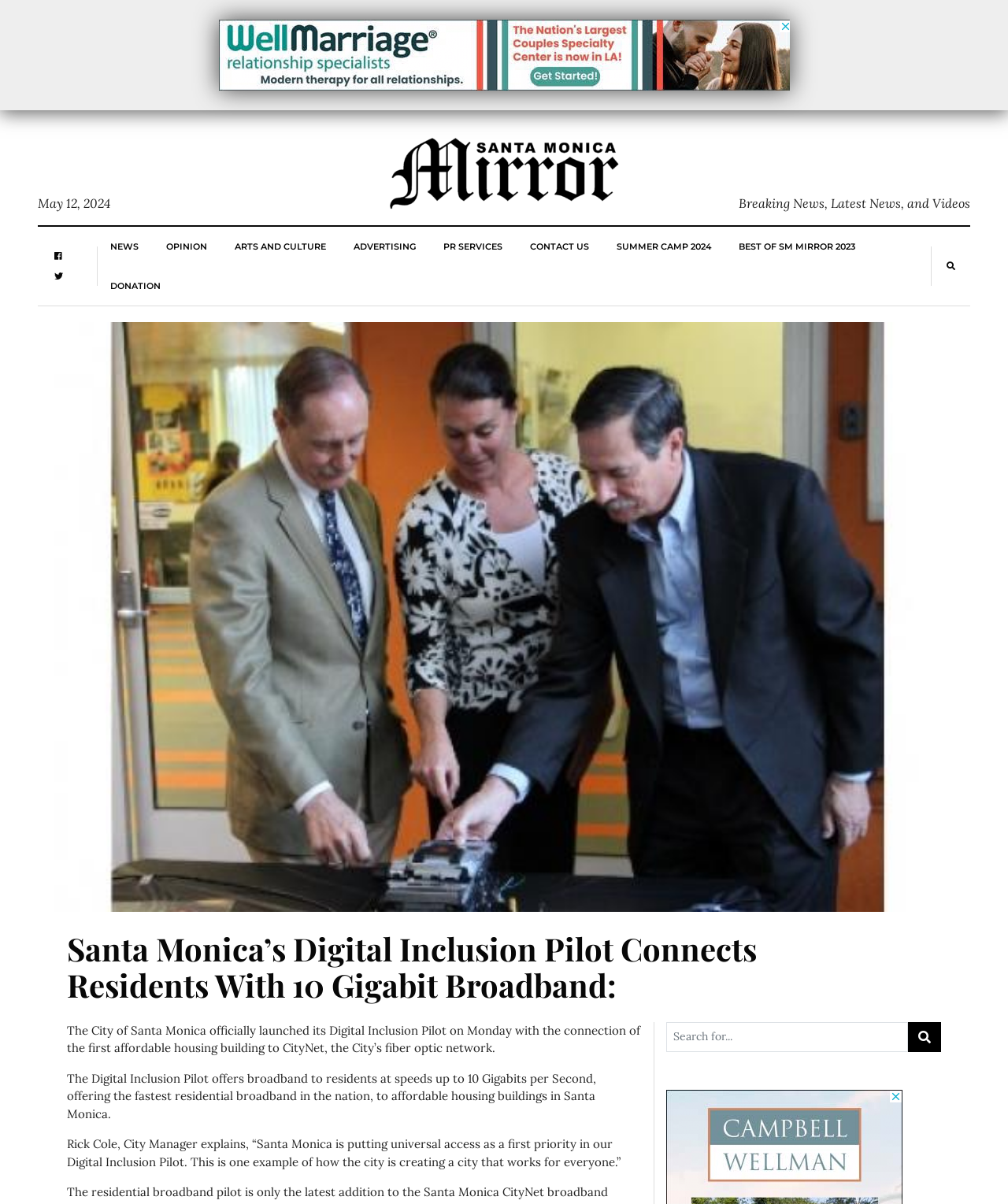Locate the headline of the webpage and generate its content.

Santa Monica’s Digital Inclusion Pilot Connects Residents With 10 Gigabit Broadband: